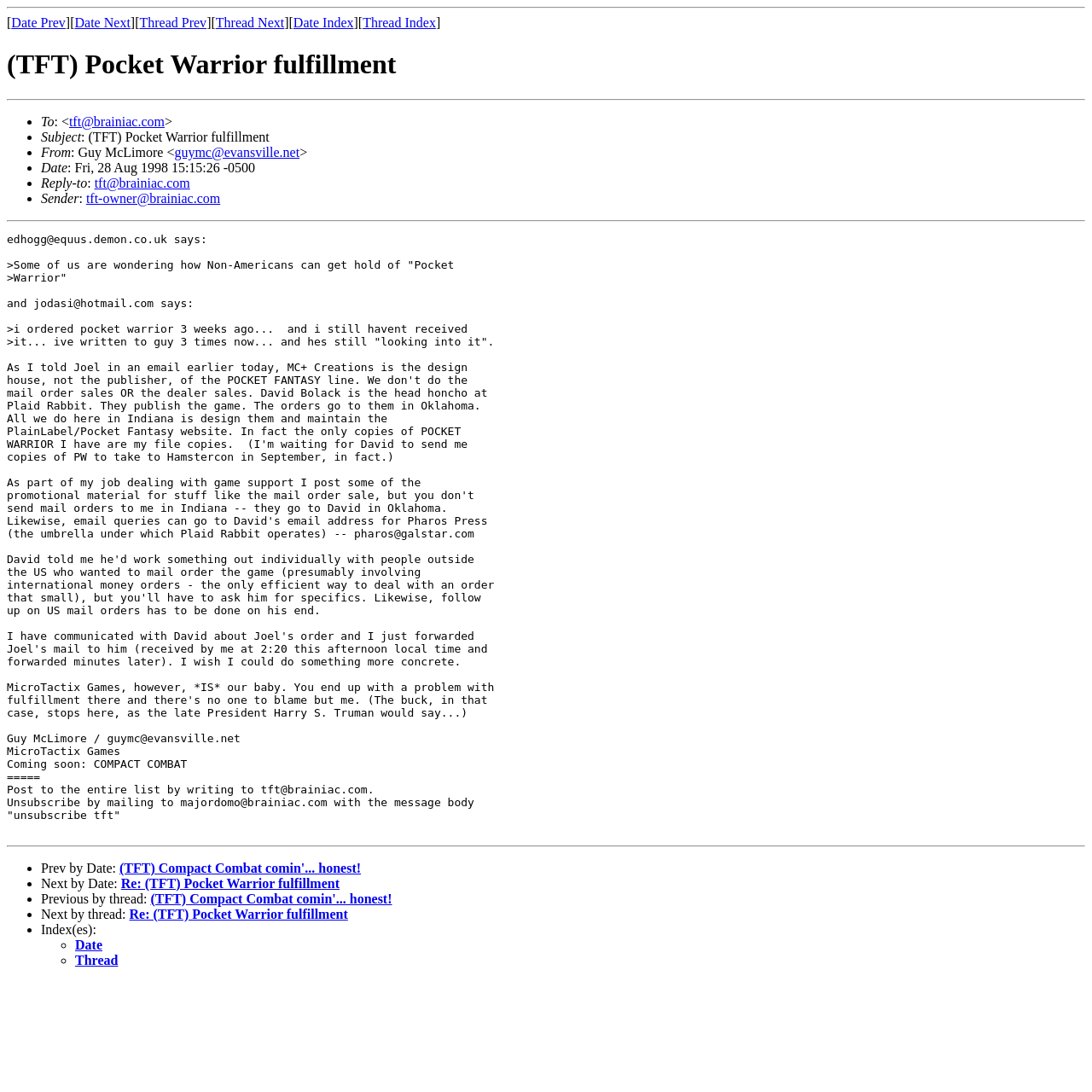Answer the following query concisely with a single word or phrase:
What is the email address to unsubscribe from the list?

majordomo@brainiac.com